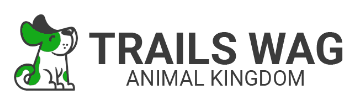What is the font size of 'ANIMAL KINGDOM' compared to 'TRAILS WAG'?
Please provide a single word or phrase as the answer based on the screenshot.

Smaller